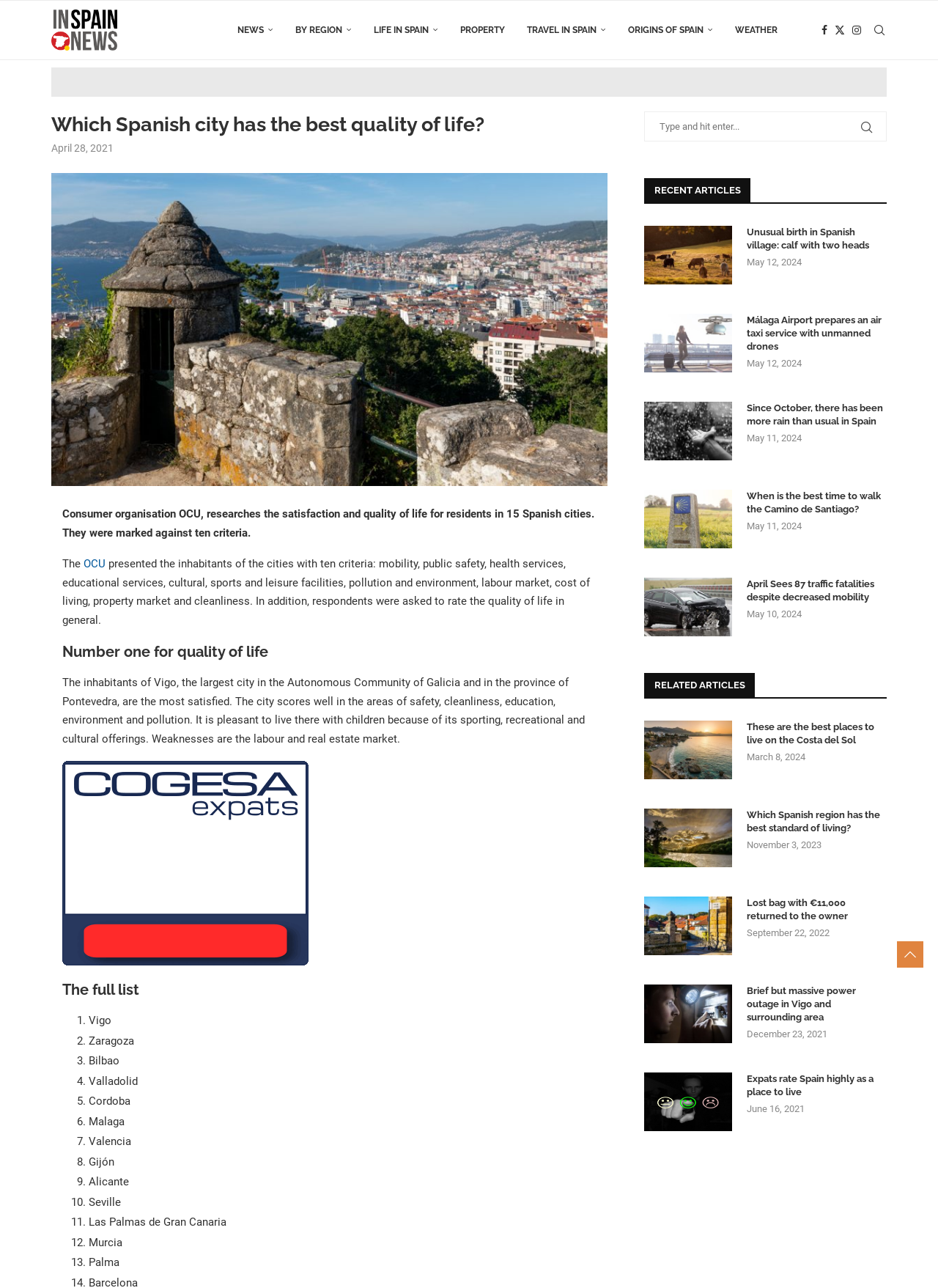Specify the bounding box coordinates (top-left x, top-left y, bottom-right x, bottom-right y) of the UI element in the screenshot that matches this description: Origins of Spain

[0.67, 0.001, 0.76, 0.046]